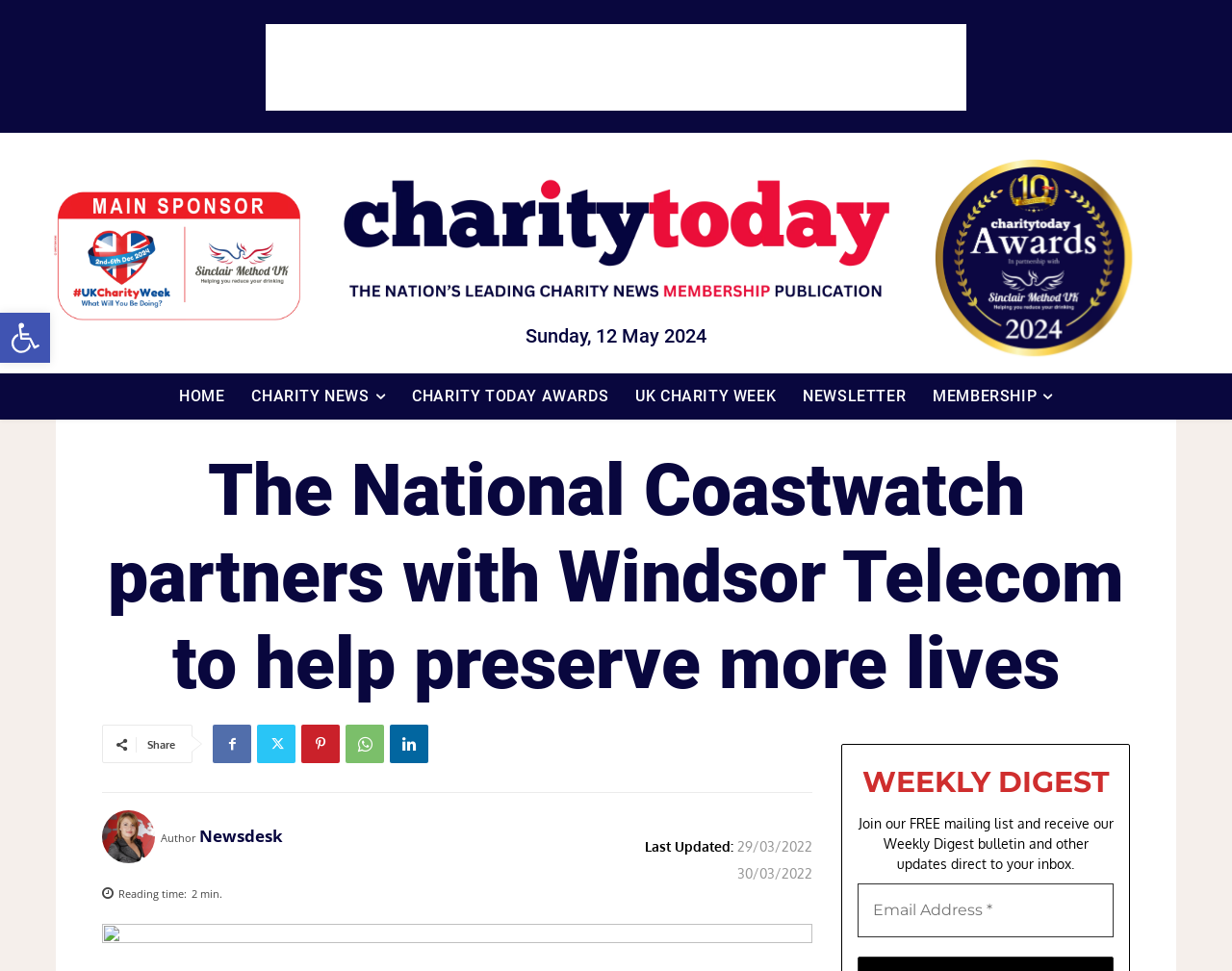Respond with a single word or phrase to the following question: What is the name of the charity award?

Charity Today Awards